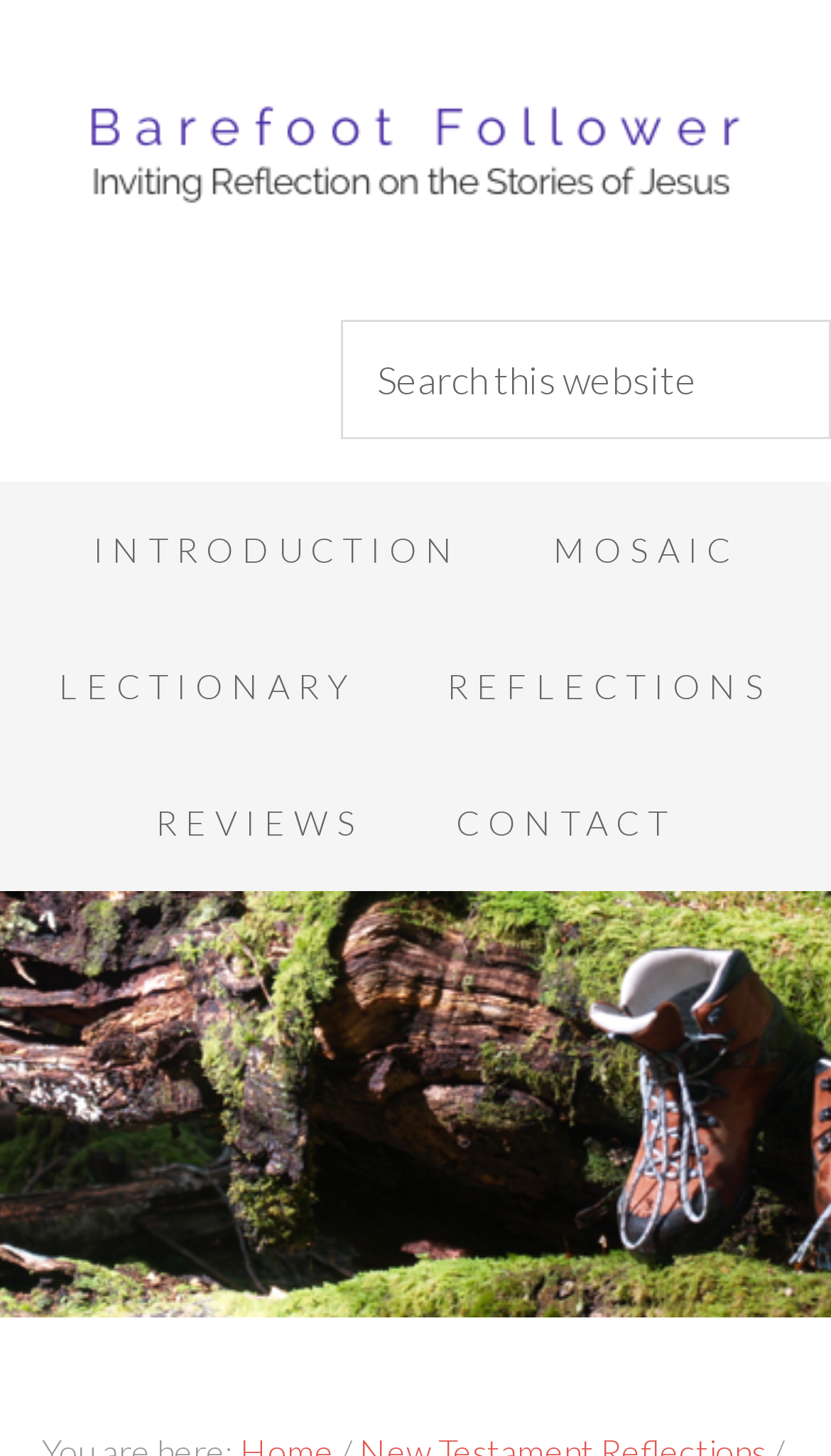Determine the bounding box coordinates of the section I need to click to execute the following instruction: "search this website". Provide the coordinates as four float numbers between 0 and 1, i.e., [left, top, right, bottom].

[0.41, 0.22, 1.0, 0.302]